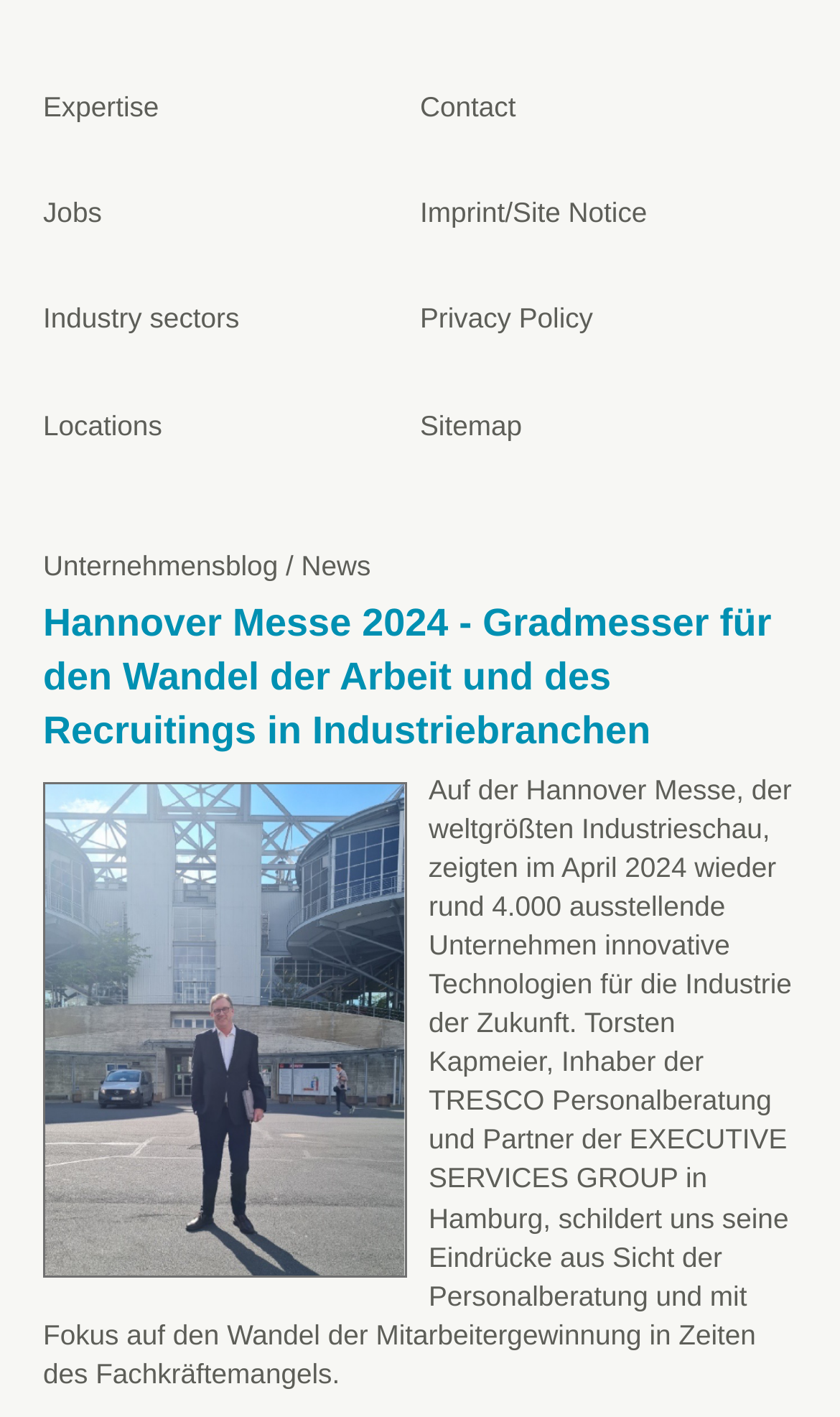Please specify the bounding box coordinates of the clickable section necessary to execute the following command: "Go to Contact page".

[0.5, 0.063, 0.614, 0.086]